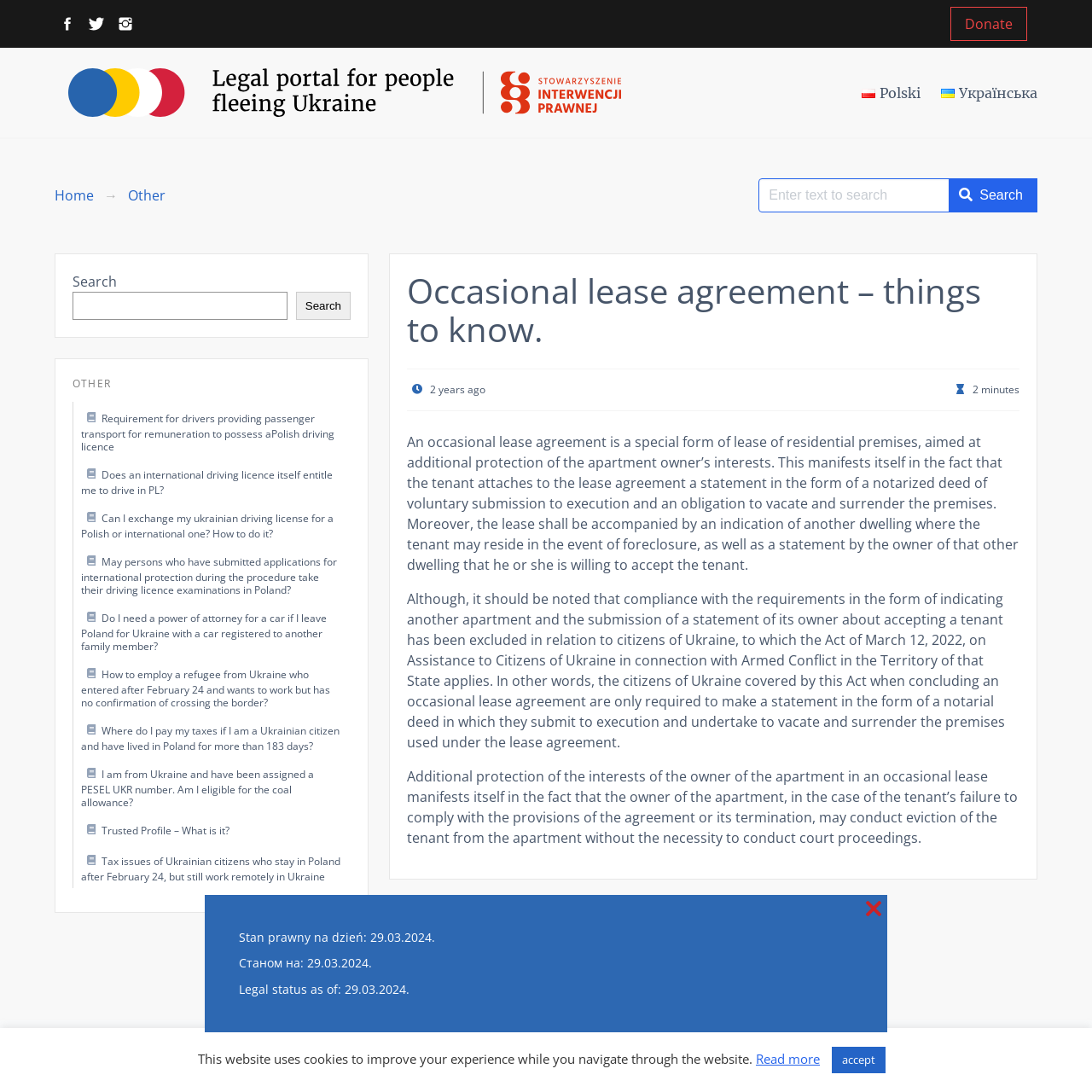Identify the bounding box of the UI component described as: "Instagram".

[0.103, 0.004, 0.127, 0.039]